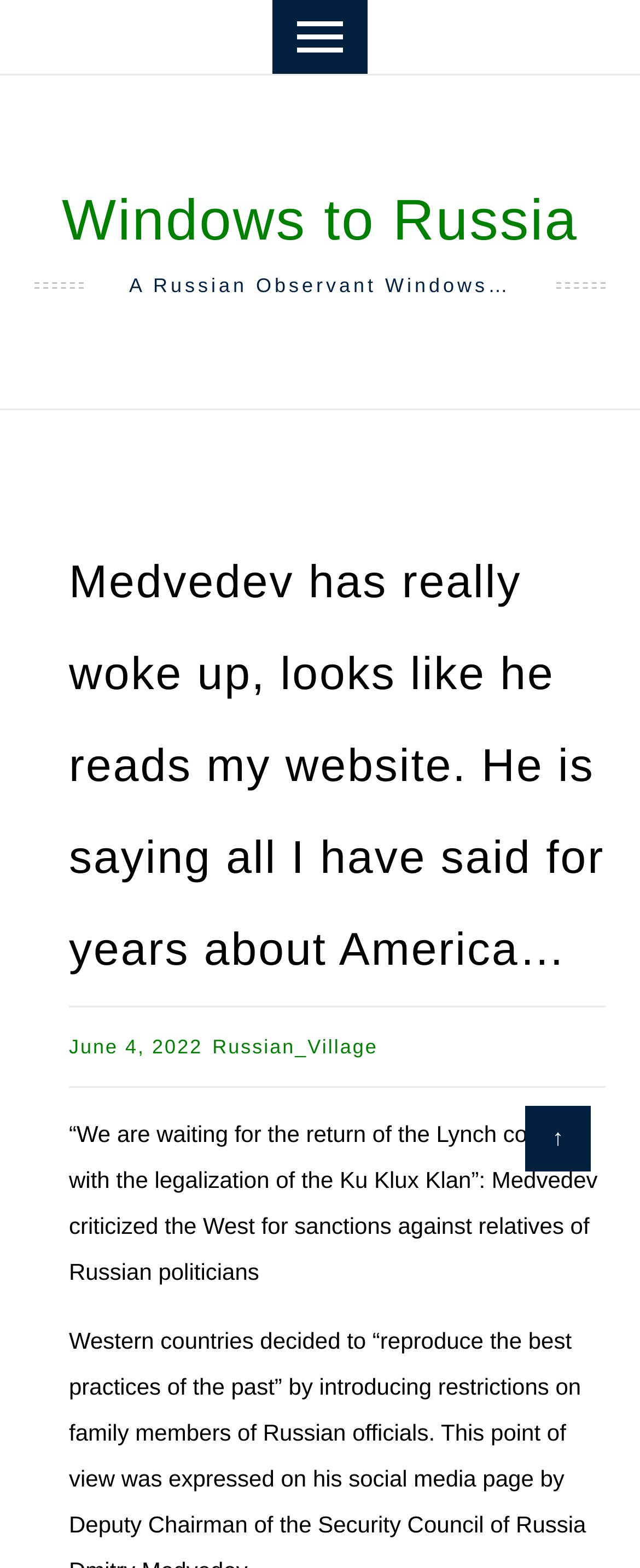What is the topic of the main article?
Analyze the image and deliver a detailed answer to the question.

The main article on the page has a heading that mentions Medvedev criticizing the West, which suggests that the topic of the article is related to Medvedev's views on the West.